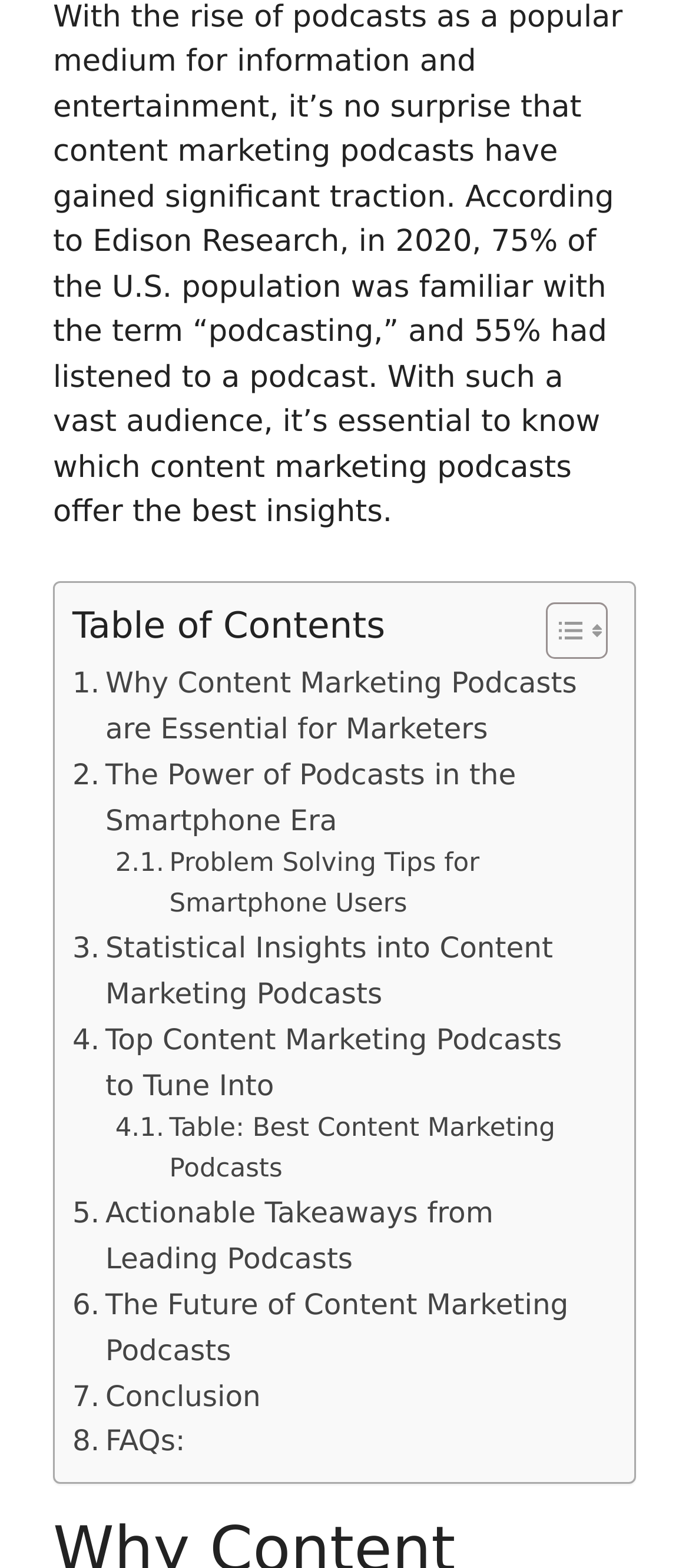Please reply to the following question using a single word or phrase: 
How many images are in the 'Toggle Table of Content' button?

2